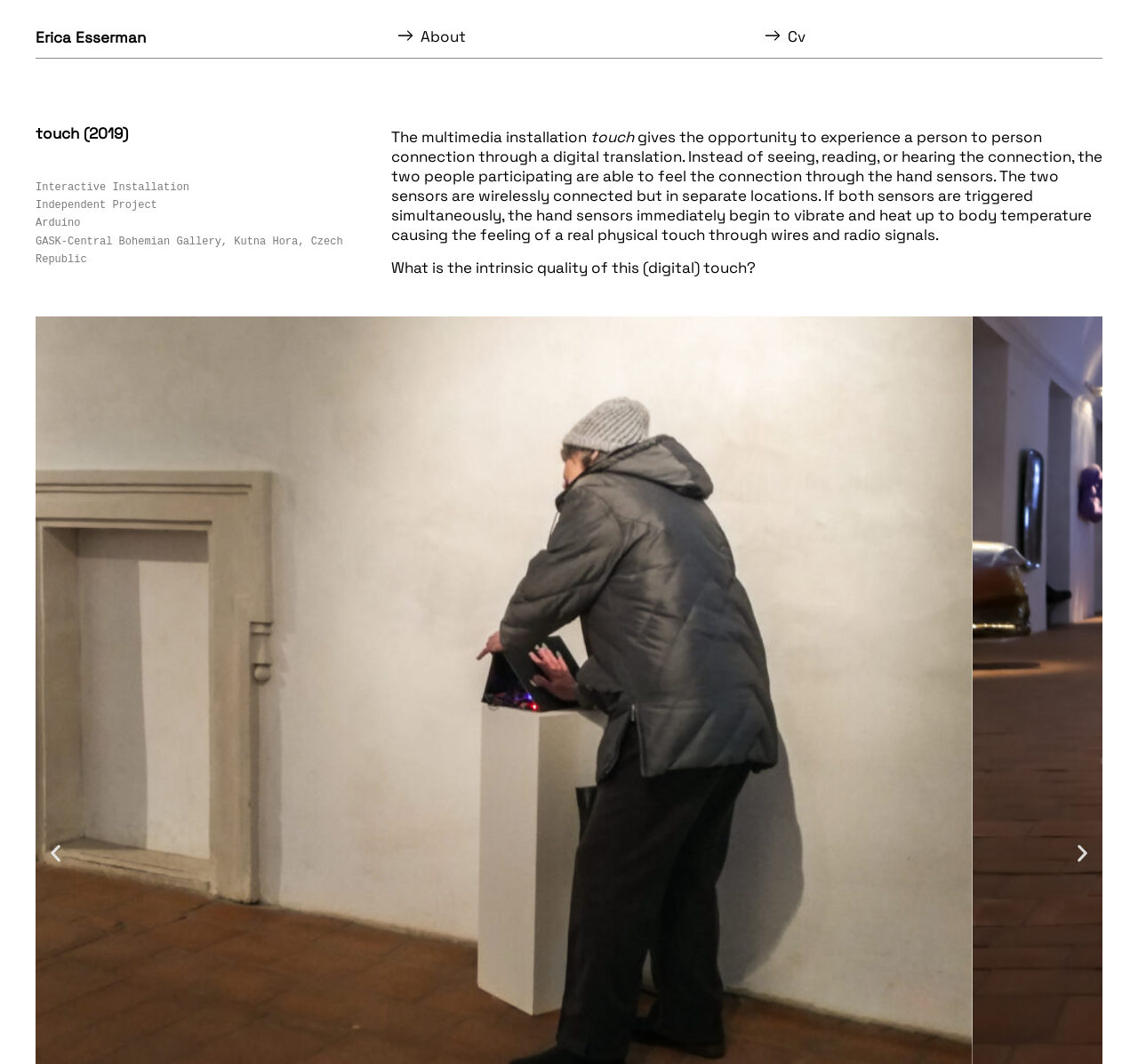Using the provided description About, find the bounding box coordinates for the UI element. Provide the coordinates in (top-left x, top-left y, bottom-right x, bottom-right y) format, ensuring all values are between 0 and 1.

[0.37, 0.028, 0.409, 0.043]